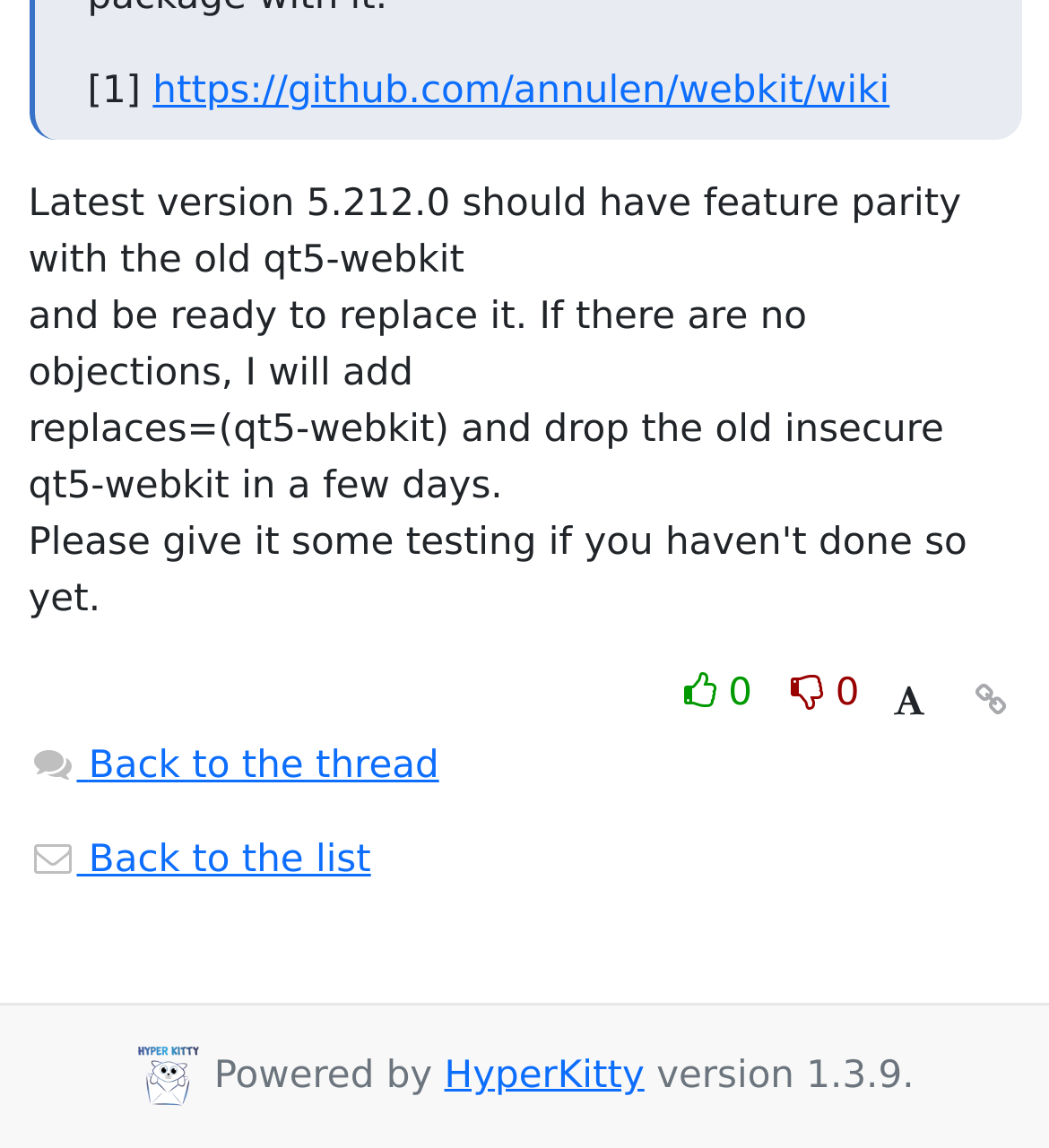Determine the bounding box coordinates of the region that needs to be clicked to achieve the task: "Visit the wiki page".

[0.146, 0.06, 0.848, 0.098]